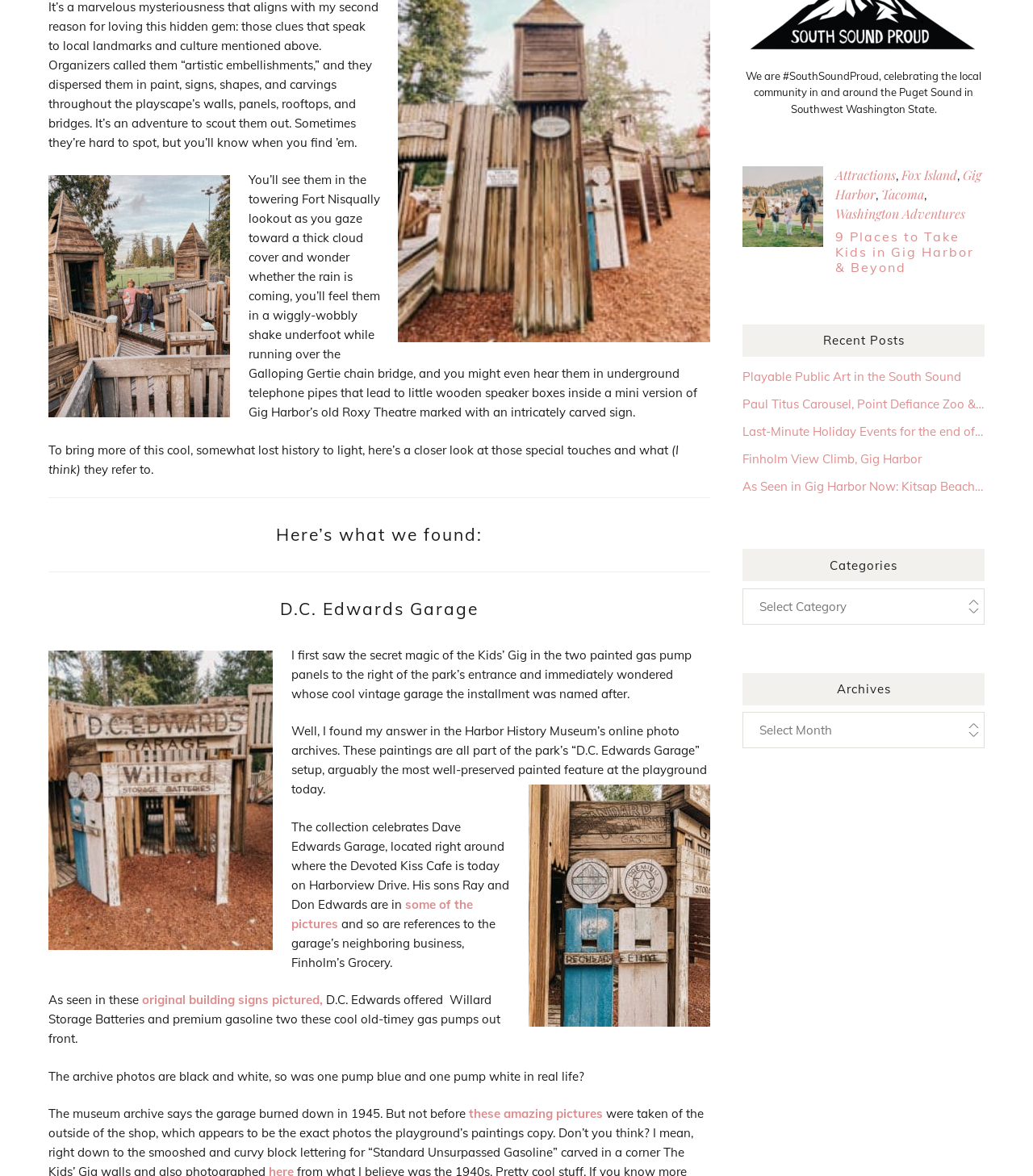Determine the bounding box coordinates of the section I need to click to execute the following instruction: "Click on Terms of Service". Provide the coordinates as four float numbers between 0 and 1, i.e., [left, top, right, bottom].

None